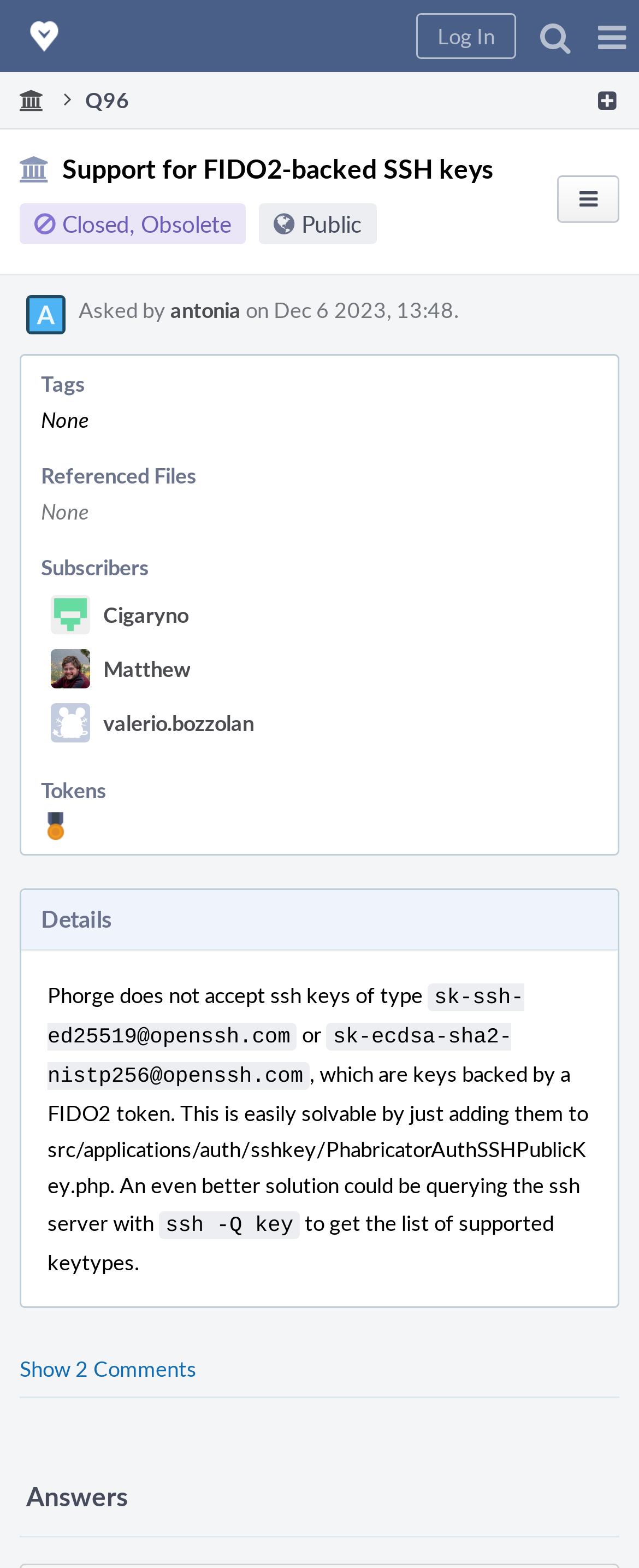Please mark the bounding box coordinates of the area that should be clicked to carry out the instruction: "Go to the Home page".

[0.0, 0.0, 0.118, 0.046]